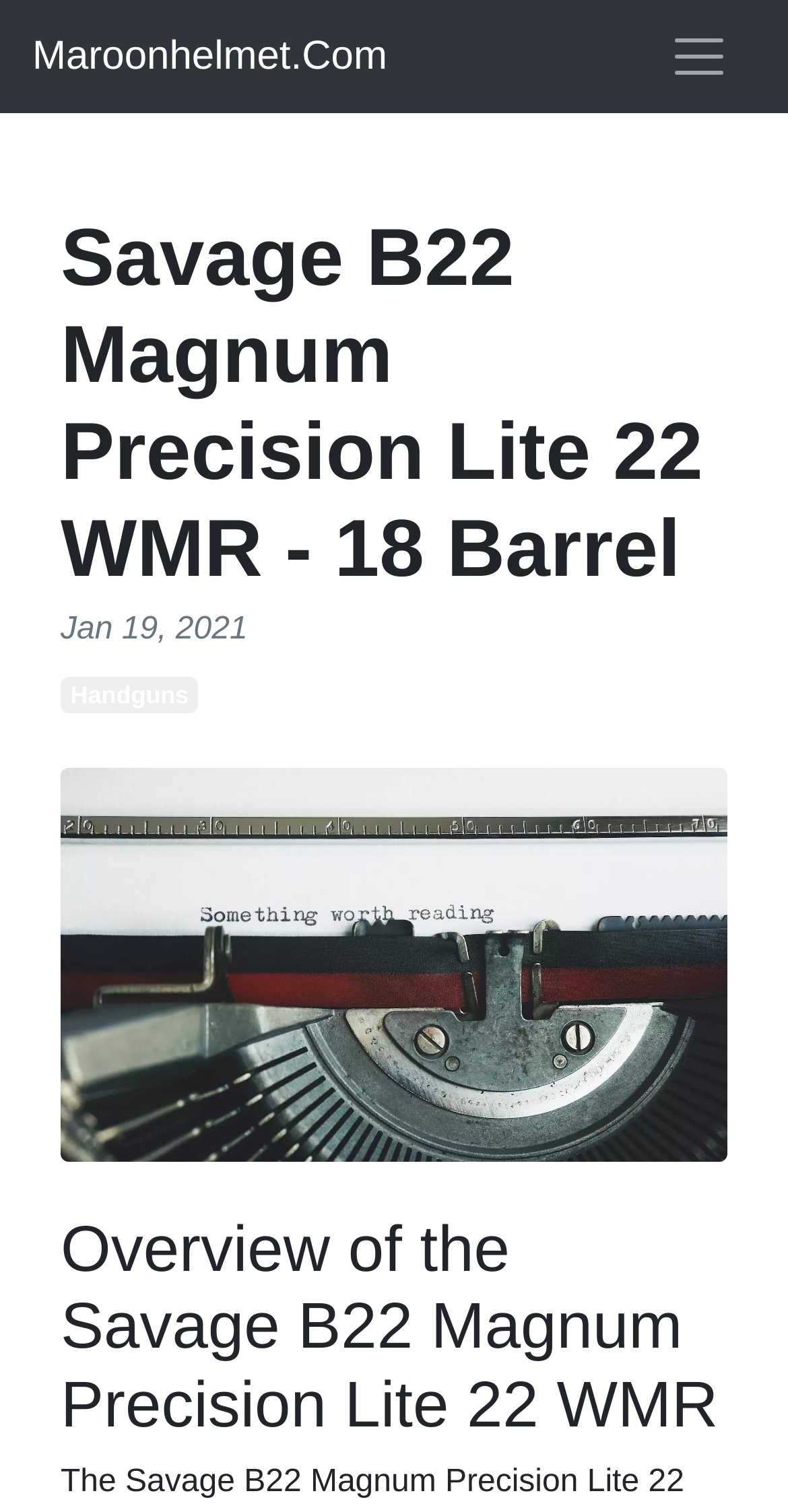Find the primary header on the webpage and provide its text.

Savage B22 Magnum Precision Lite 22 WMR - 18 Barrel